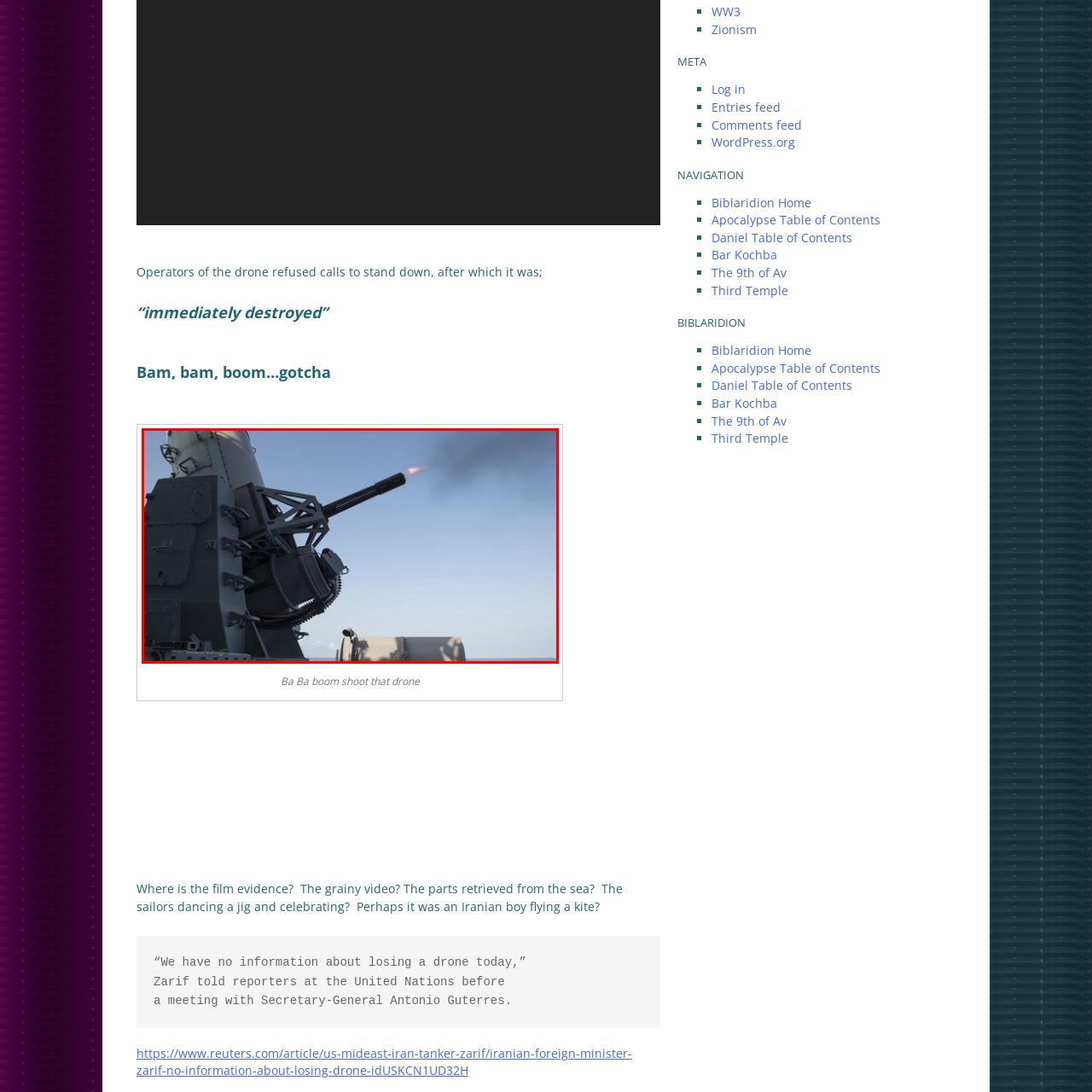What is the background of the image?
Look at the image section surrounded by the red bounding box and provide a concise answer in one word or phrase.

A blue ocean